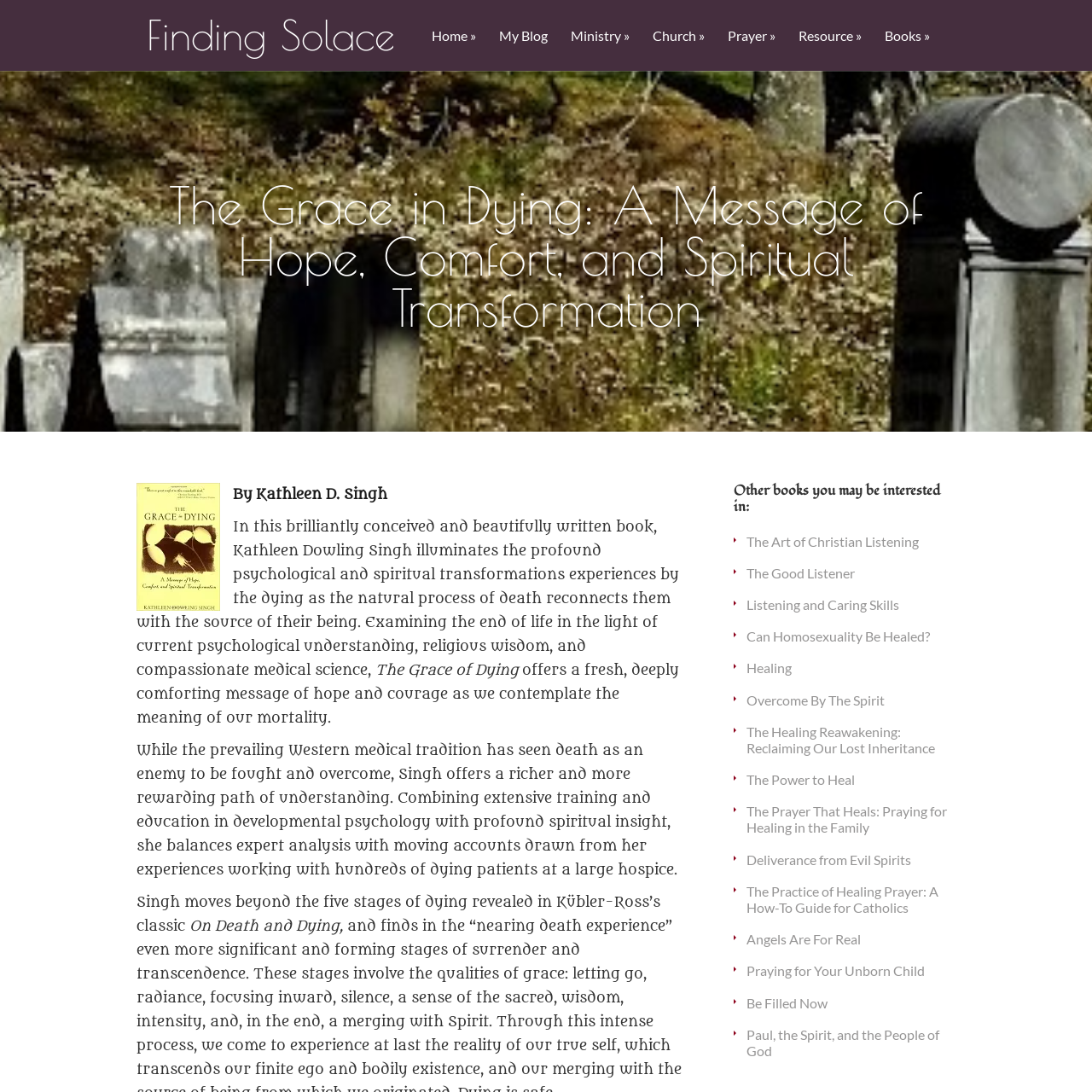Locate and extract the text of the main heading on the webpage.

The Grace in Dying: A Message of Hope, Comfort, and Spiritual Transformation